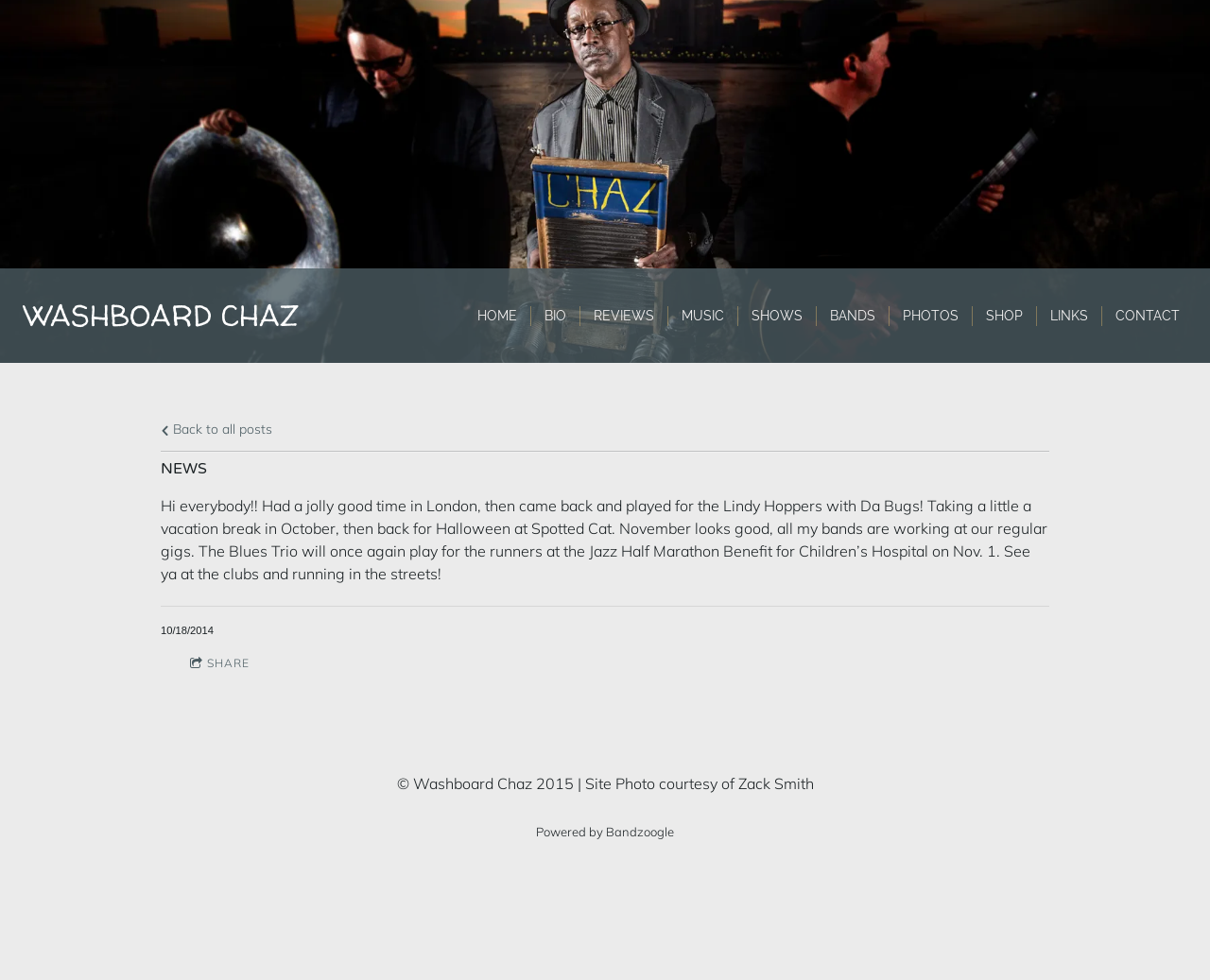What is the musician's upcoming event in November?
Can you provide a detailed and comprehensive answer to the question?

The musician's upcoming event in November can be determined by reading the article text, which mentions that 'The Blues Trio will once again play for the runners at the Jazz Half Marathon Benefit for Children’s Hospital on Nov. 1'.